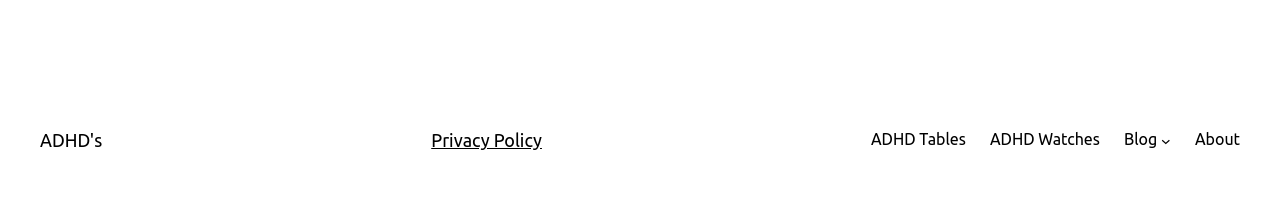Locate the bounding box of the UI element based on this description: "Privacy Policy". Provide four float numbers between 0 and 1 as [left, top, right, bottom].

[0.337, 0.656, 0.423, 0.757]